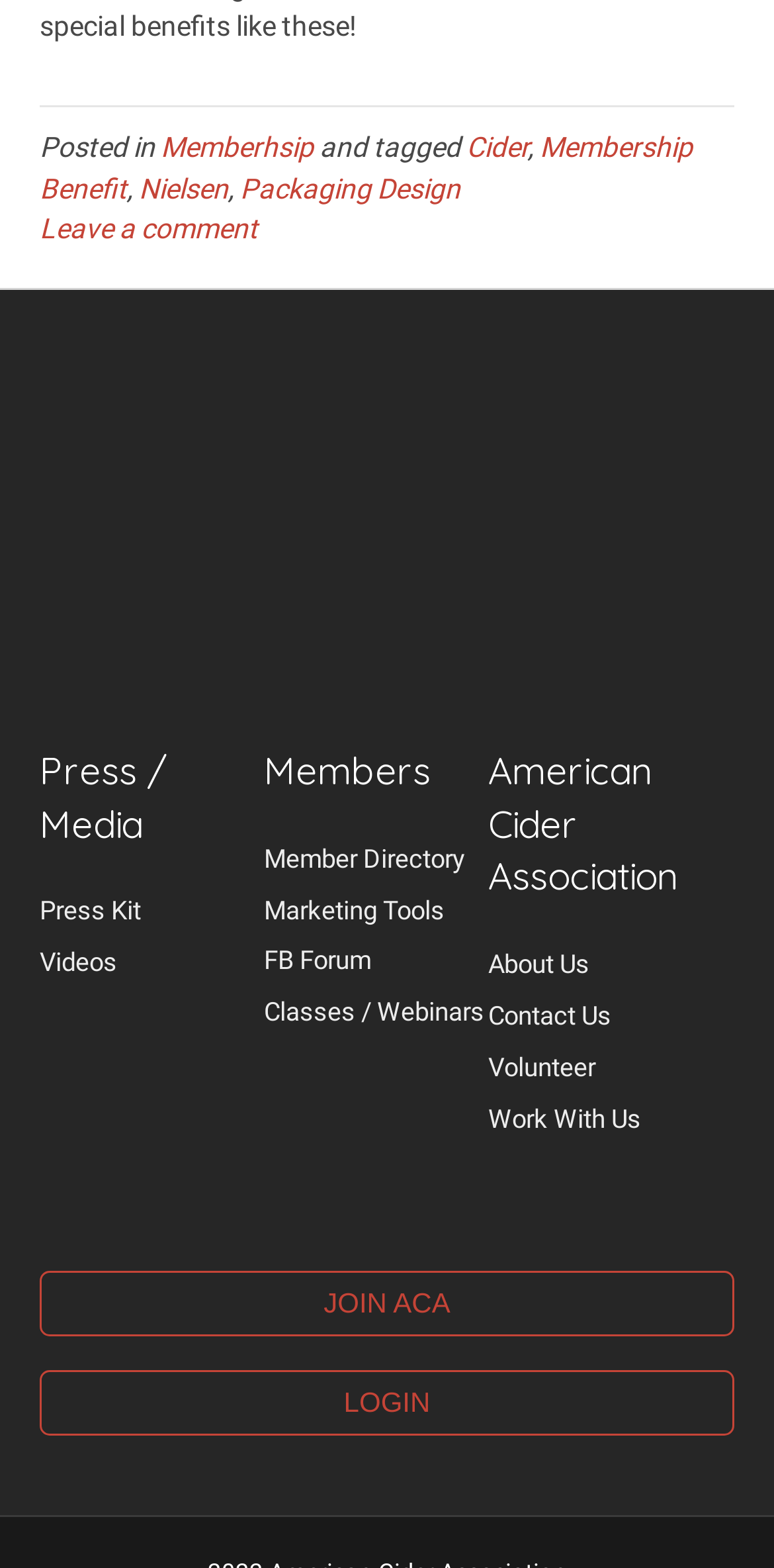How many sections are there on this webpage?
Carefully examine the image and provide a detailed answer to the question.

I analyzed the webpage structure and found that there are 4 main sections: 'Posted in', 'Press / Media', 'Members', and 'American Cider Association'.